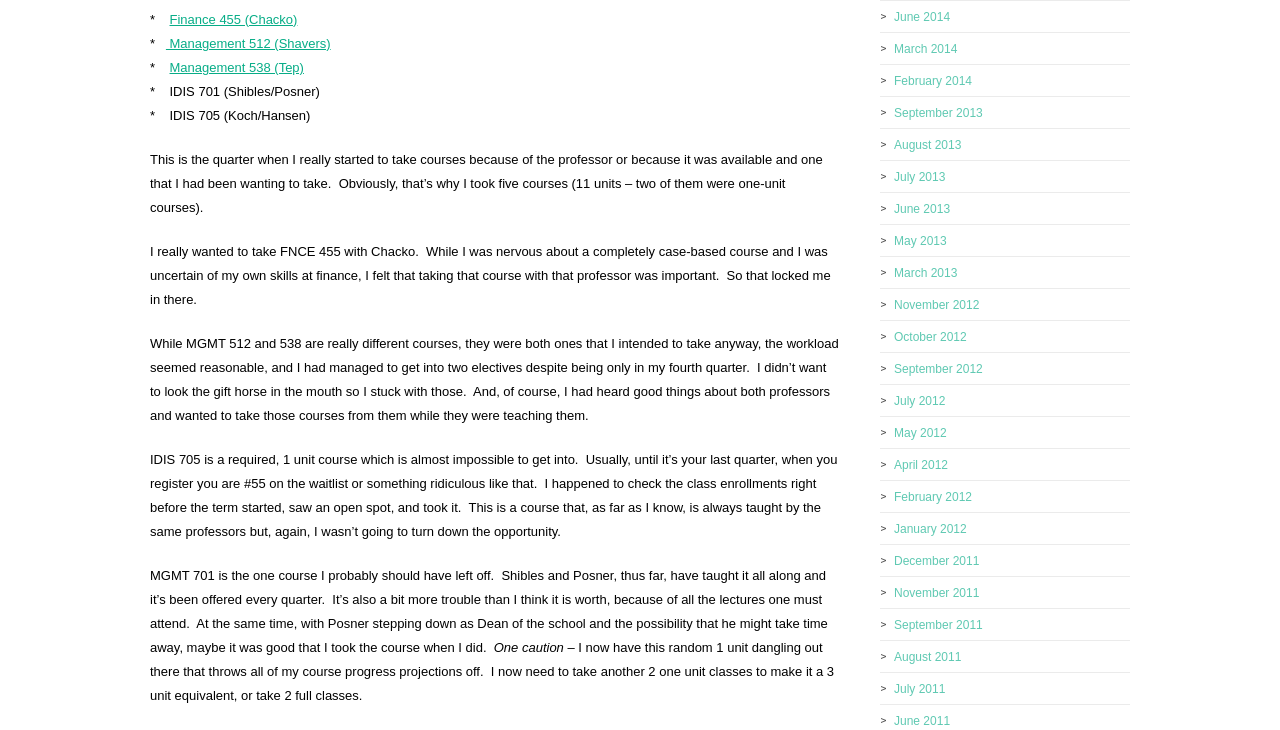Using the image as a reference, answer the following question in as much detail as possible:
What is the name of the professor who teaches FNCE 455?

The author mentioned that they took FNCE 455 with Professor Chacko, which is evident from the text 'I really wanted to take FNCE 455 with Chacko.'.